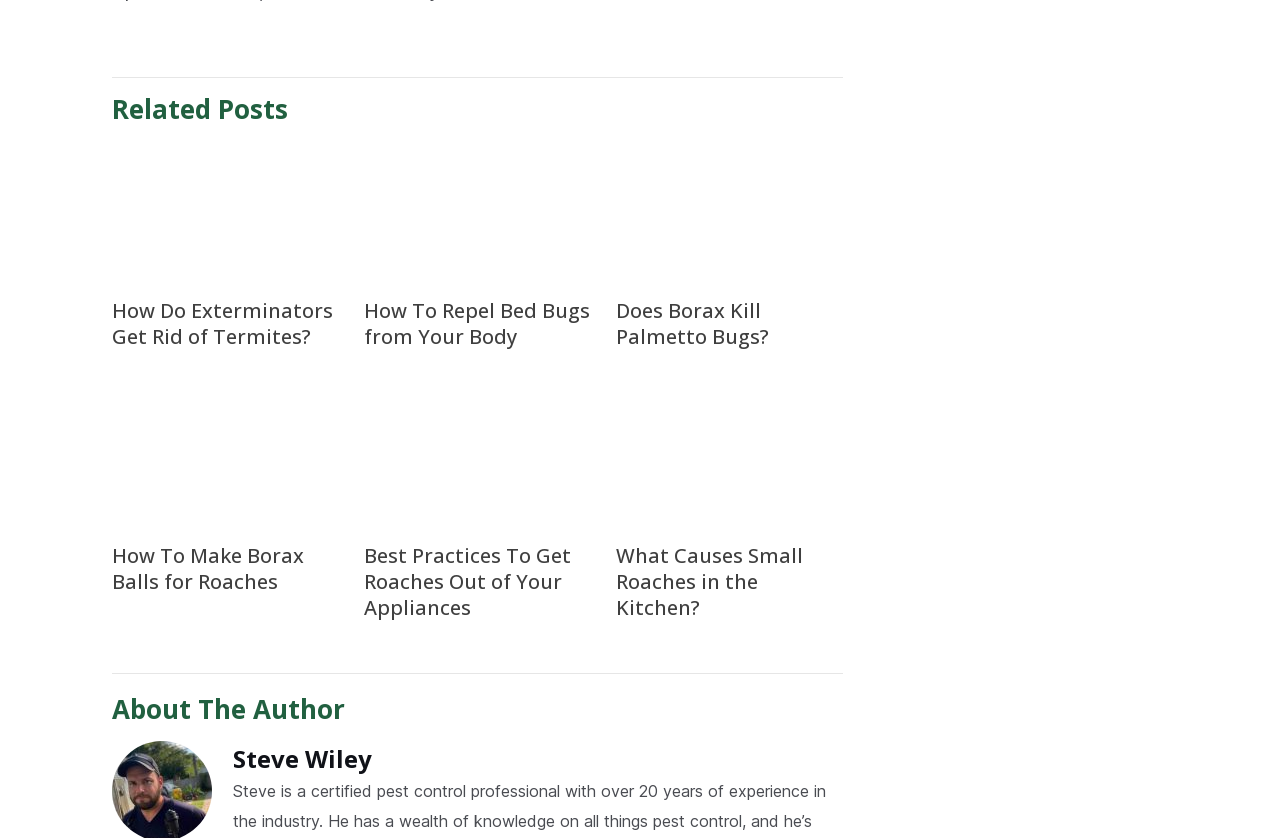What is the topic of the first article?
Using the image, elaborate on the answer with as much detail as possible.

The first article is about termites because the heading 'Macro Close Up Of Termites In Anthill' is present in the article, and the image with the same name is also part of the article.